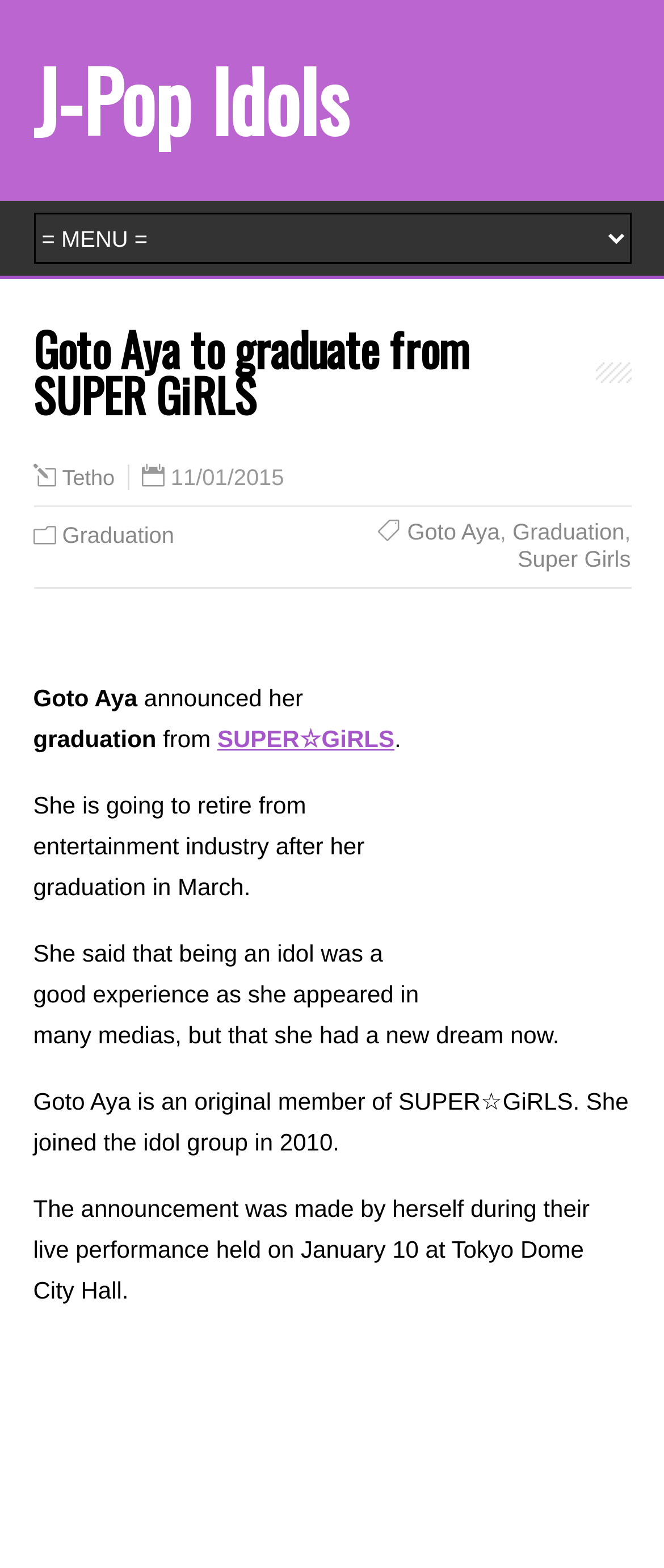Please determine the bounding box coordinates of the element to click on in order to accomplish the following task: "Visit Super Girls' page". Ensure the coordinates are four float numbers ranging from 0 to 1, i.e., [left, top, right, bottom].

[0.779, 0.348, 0.95, 0.365]